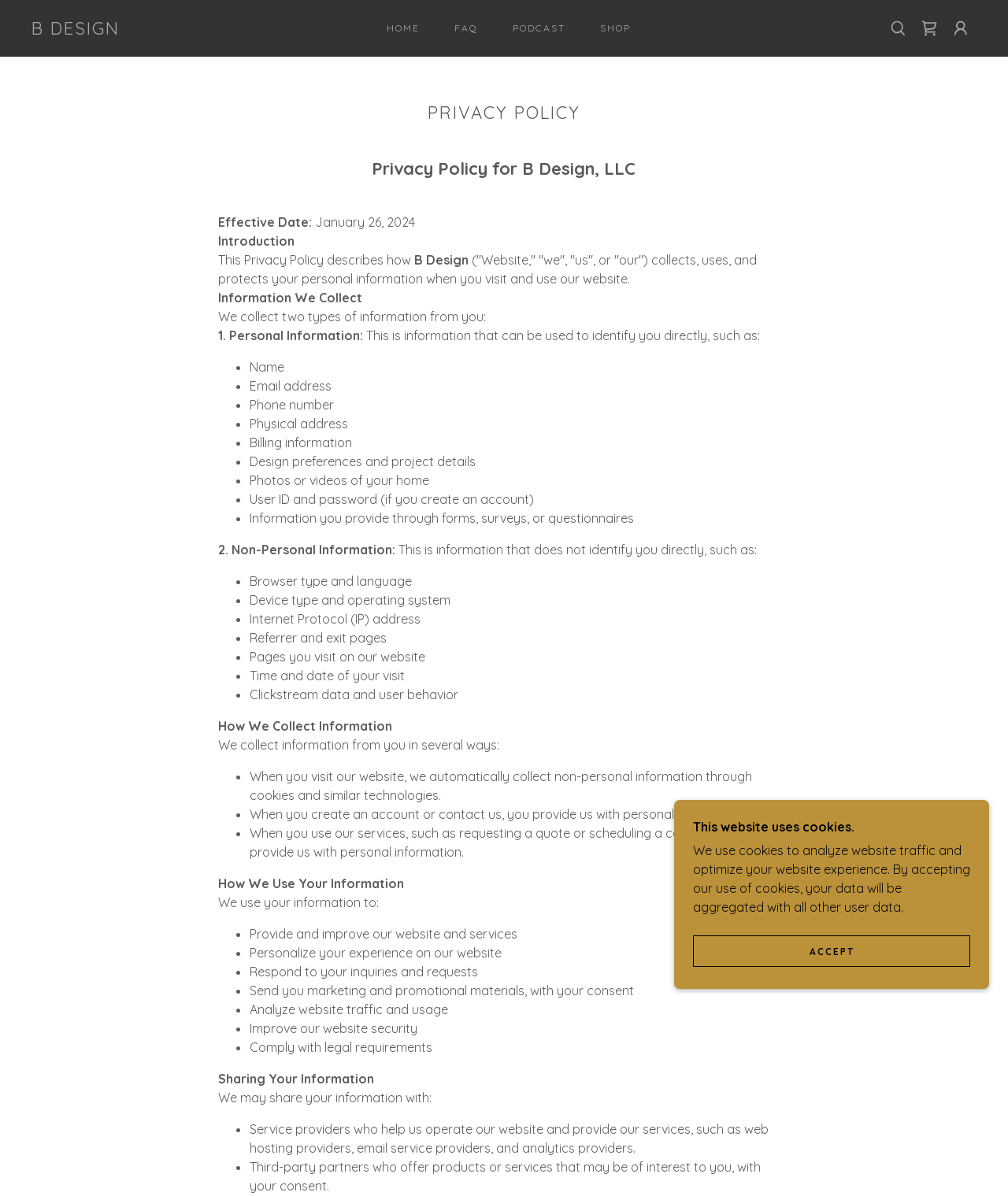What is the name of the website?
Answer the question with a single word or phrase, referring to the image.

B Design